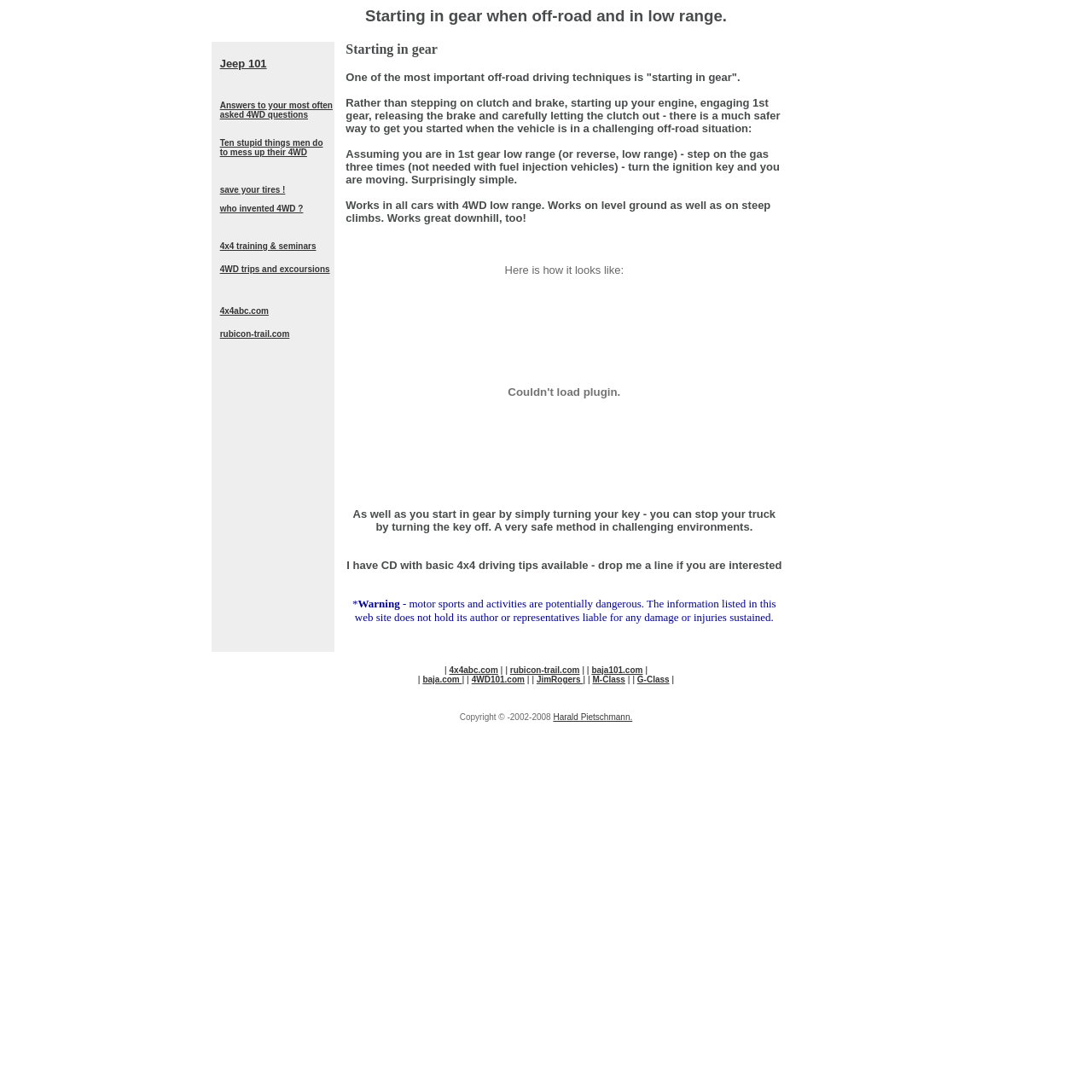What is the warning mentioned in the webpage?
Provide an in-depth and detailed answer to the question.

The webpage mentions a warning that motor sports and activities are potentially dangerous, and that the information listed on the website does not hold its author or representatives liable for any damage or injuries sustained.